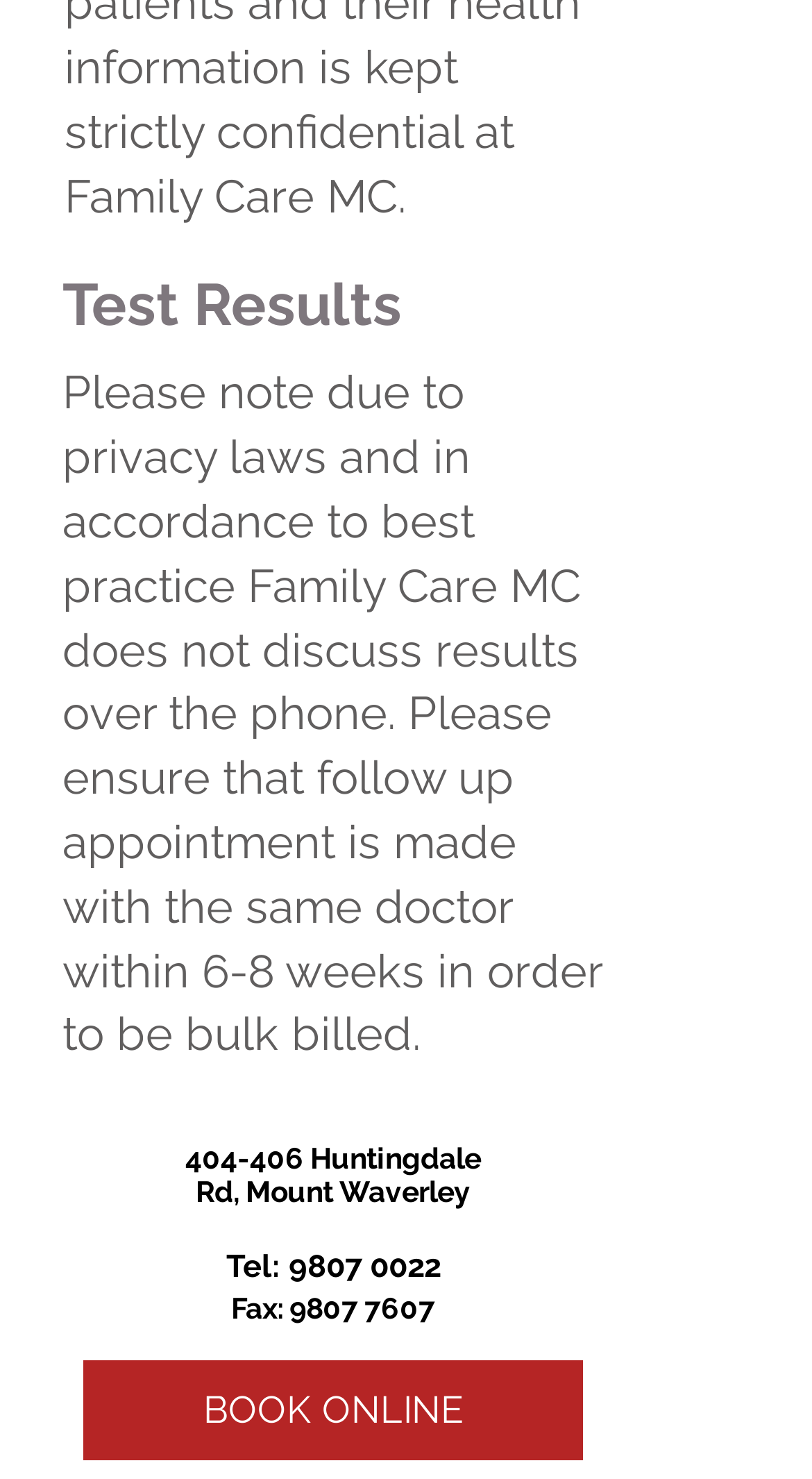Given the element description "9807 7607", identify the bounding box of the corresponding UI element.

[0.356, 0.873, 0.536, 0.896]